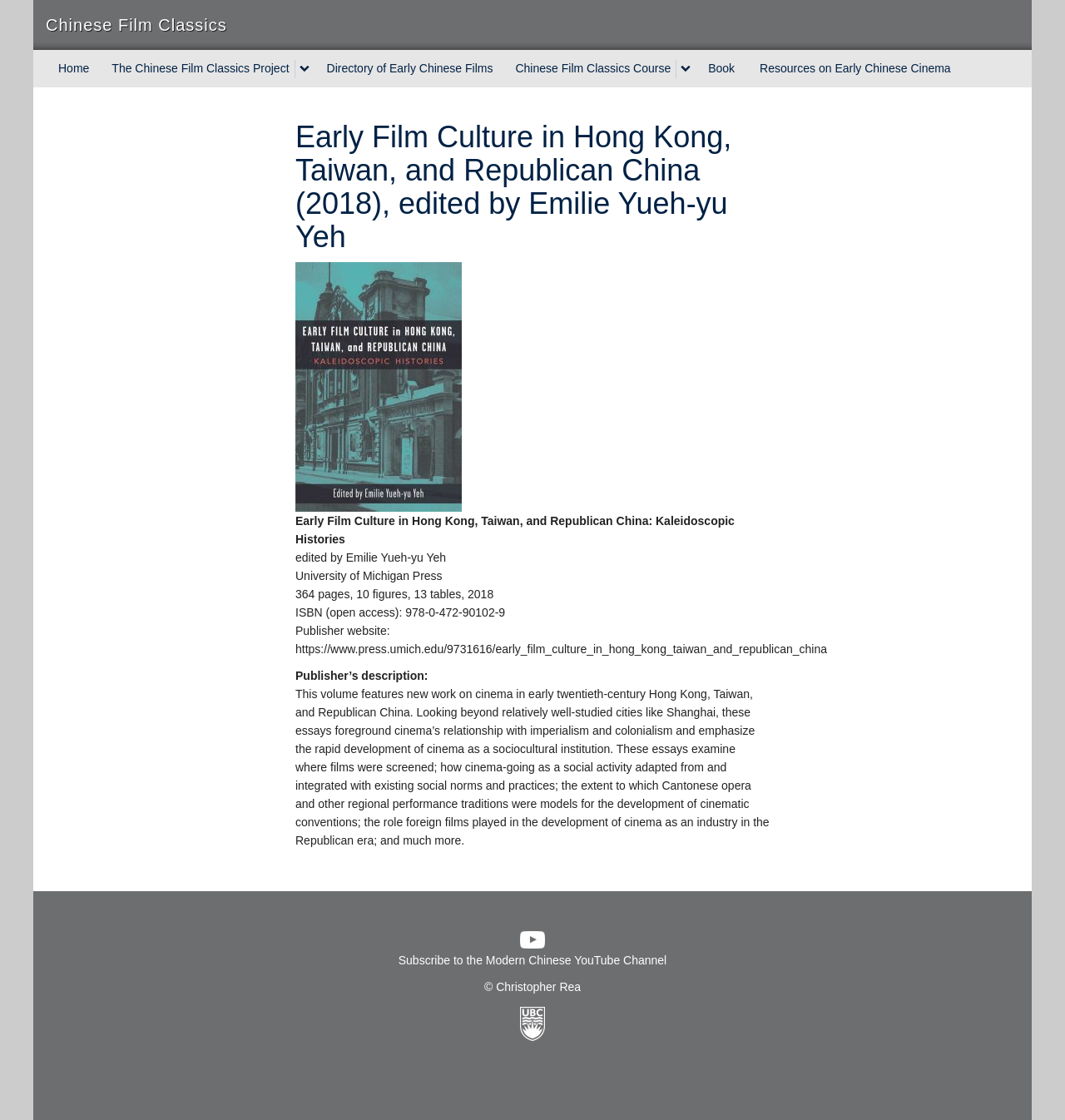Show the bounding box coordinates of the region that should be clicked to follow the instruction: "Subscribe to the Modern Chinese YouTube Channel."

[0.374, 0.851, 0.626, 0.863]